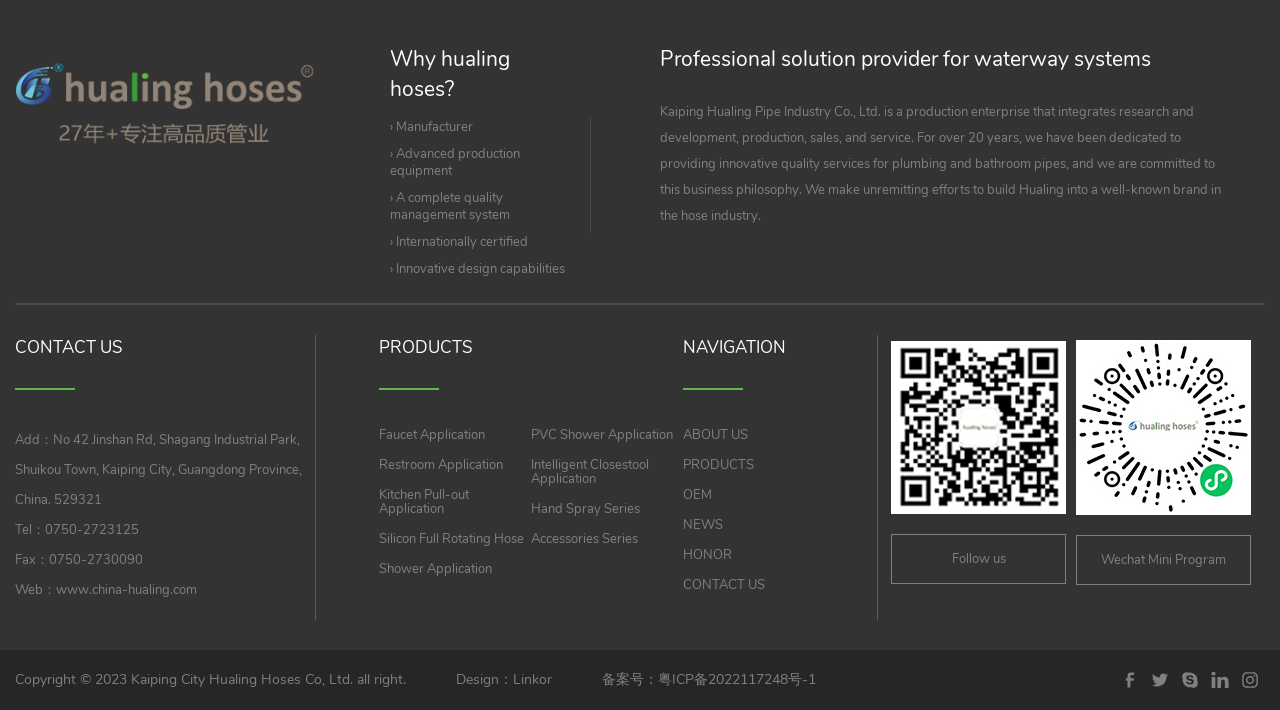Provide your answer in a single word or phrase: 
What is the phone number of the company?

0750-2723125